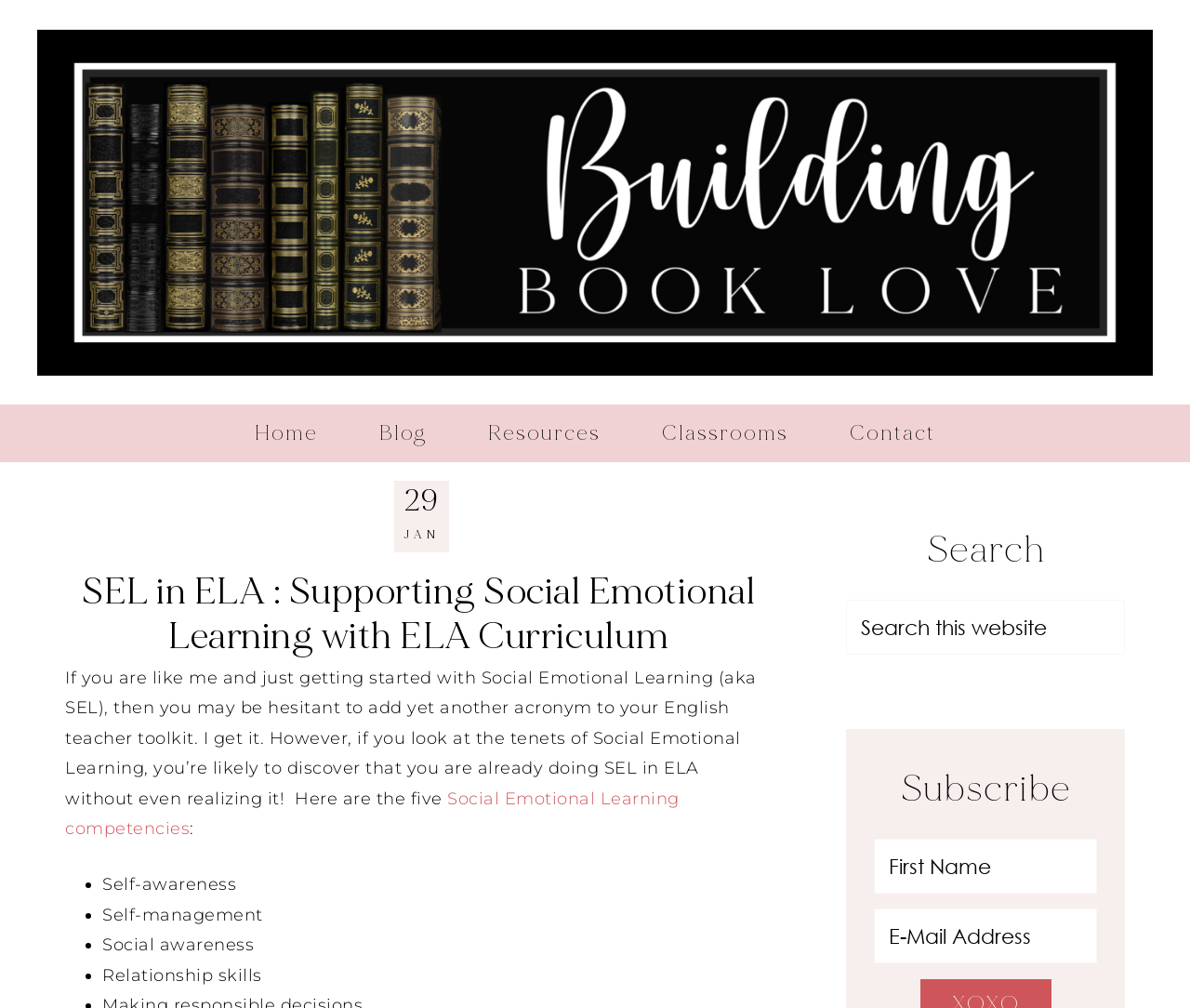Specify the bounding box coordinates of the area to click in order to follow the given instruction: "Read more about 'Social Emotional Learning competencies'."

[0.055, 0.782, 0.571, 0.832]